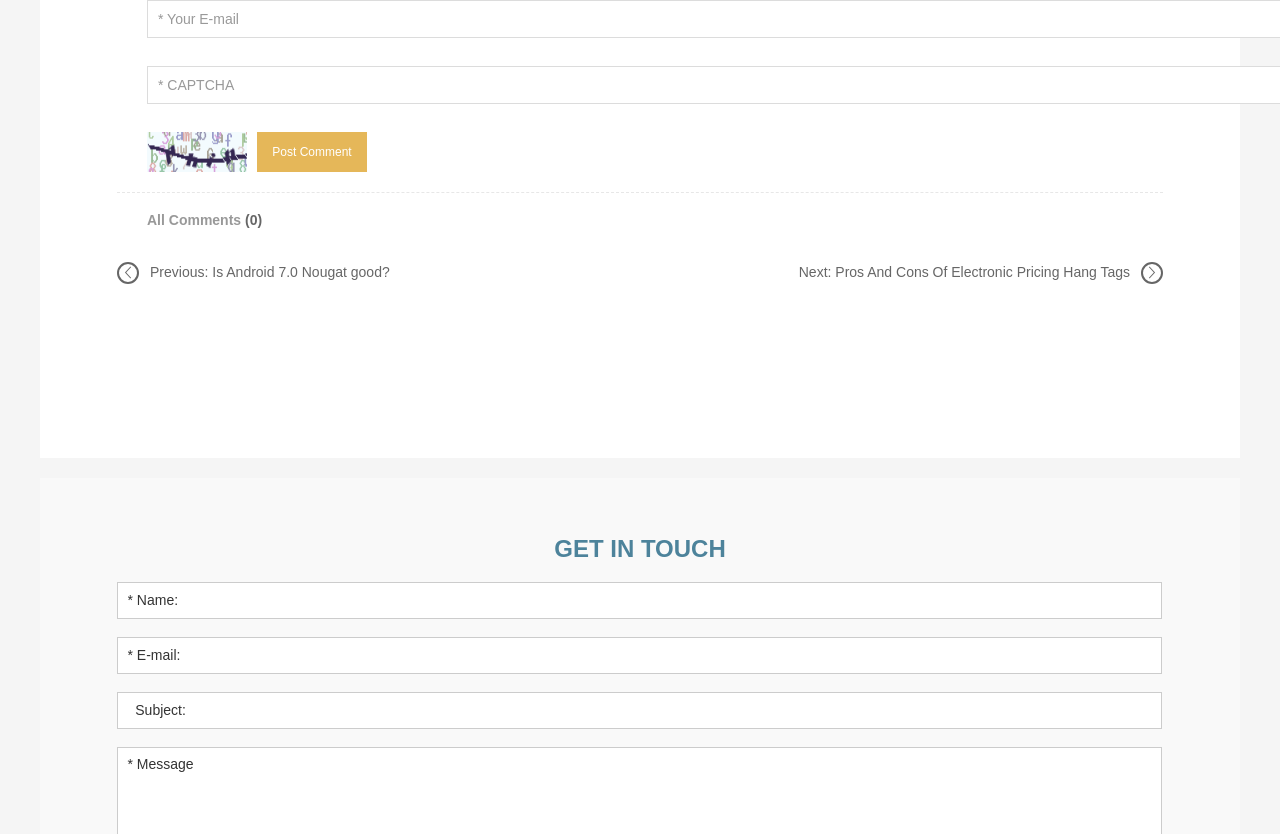Determine the bounding box for the UI element described here: "name="email" placeholder="* E-mail:"".

[0.091, 0.764, 0.907, 0.809]